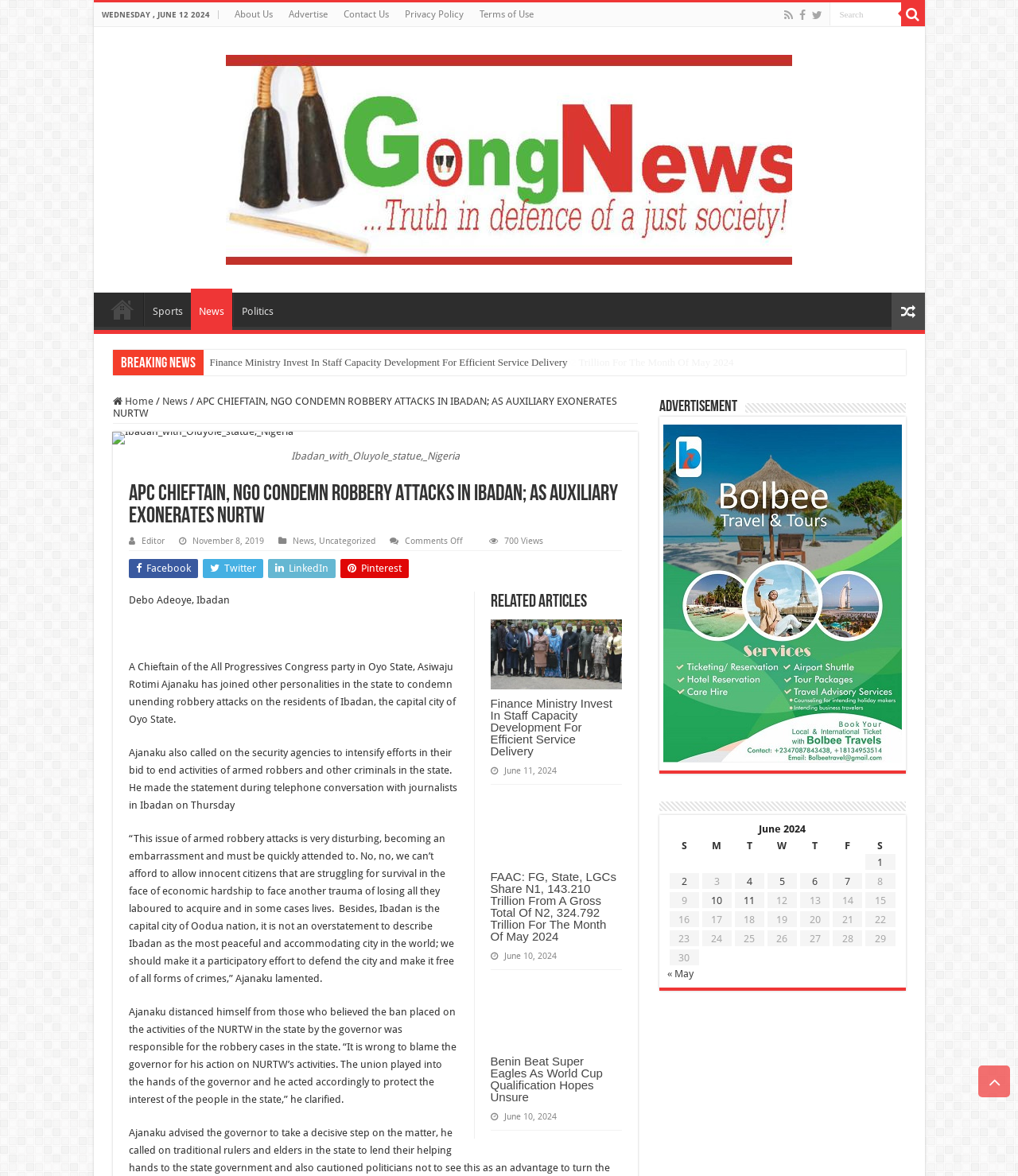Provide the bounding box coordinates of the UI element that matches the description: "Facebook".

[0.126, 0.475, 0.194, 0.492]